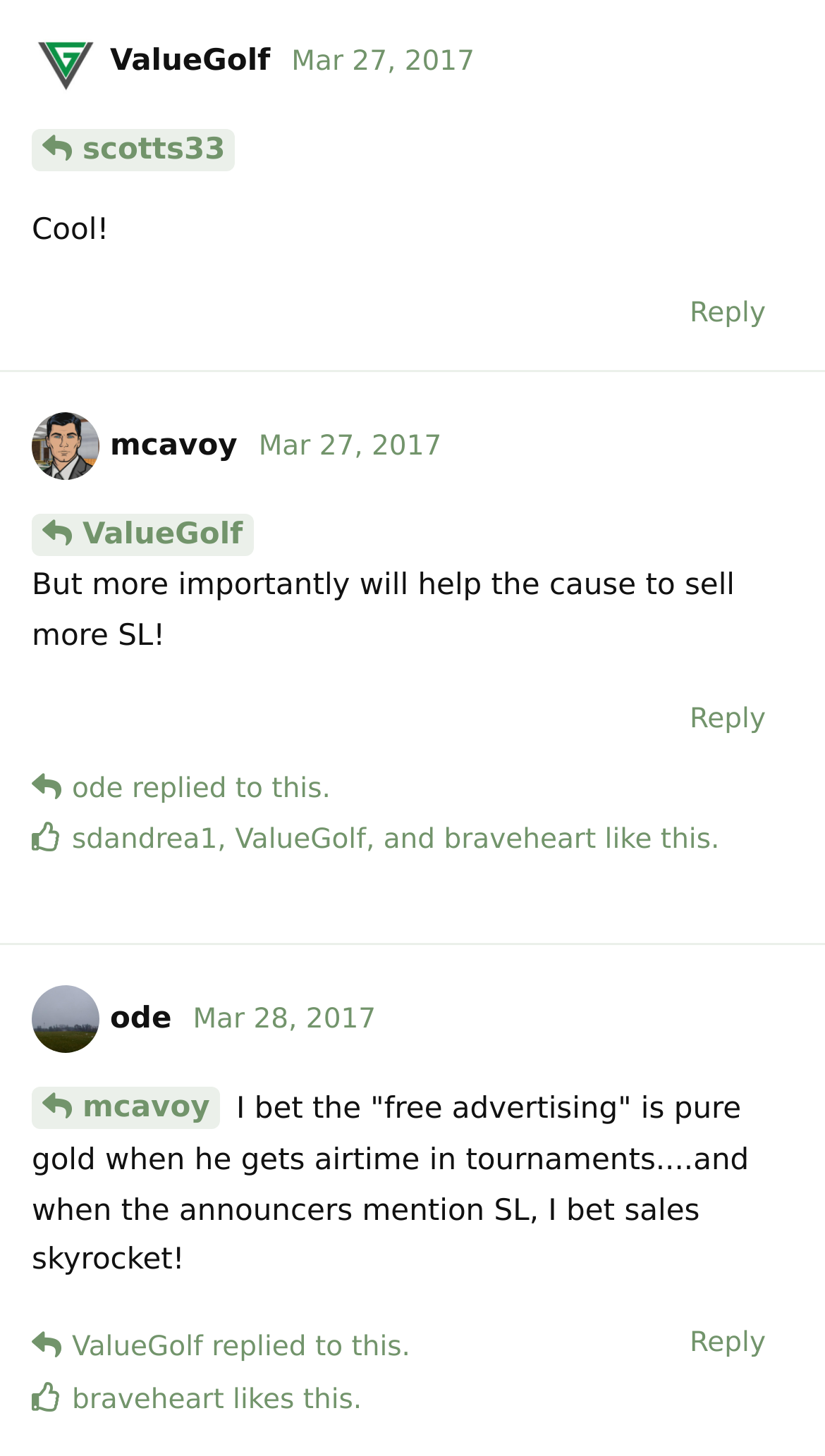Who replied to a comment?
Please provide a comprehensive answer based on the contents of the image.

By examining the comment thread, we can see that 'ode' replied to a comment, as indicated by the text 'ode replied to this.' which is located below a comment.